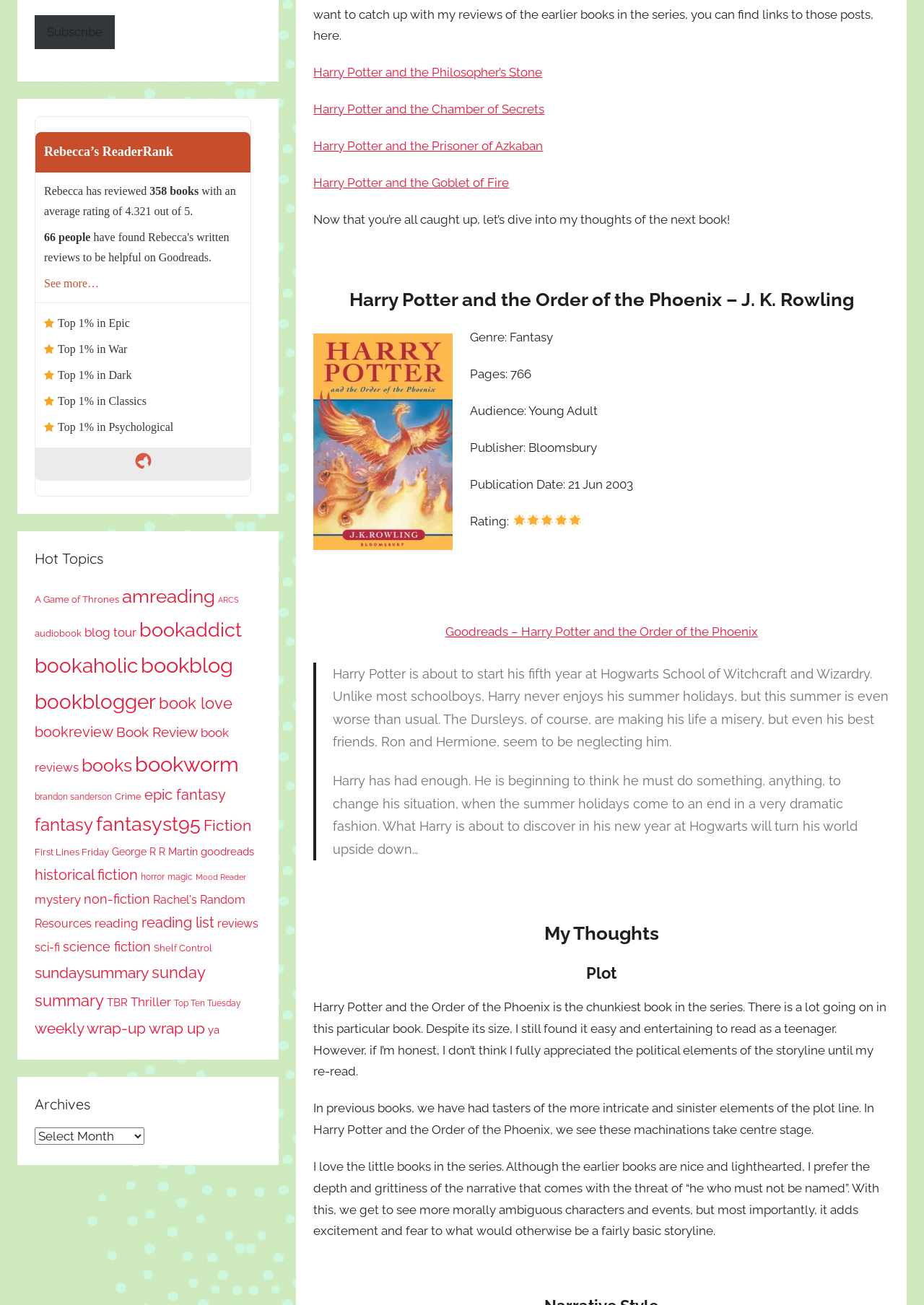What is the genre of the book being reviewed?
Based on the visual details in the image, please answer the question thoroughly.

The genre of the book being reviewed can be found in the static text element with the text 'Genre: Fantasy'. This element is located near the top of the webpage and provides information about the book's genre.